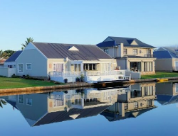Carefully examine the image and provide an in-depth answer to the question: How many stories does the right house have?

The caption describes the right house as having a prominent roof and multiple stories, implying a sense of contemporary elegance.